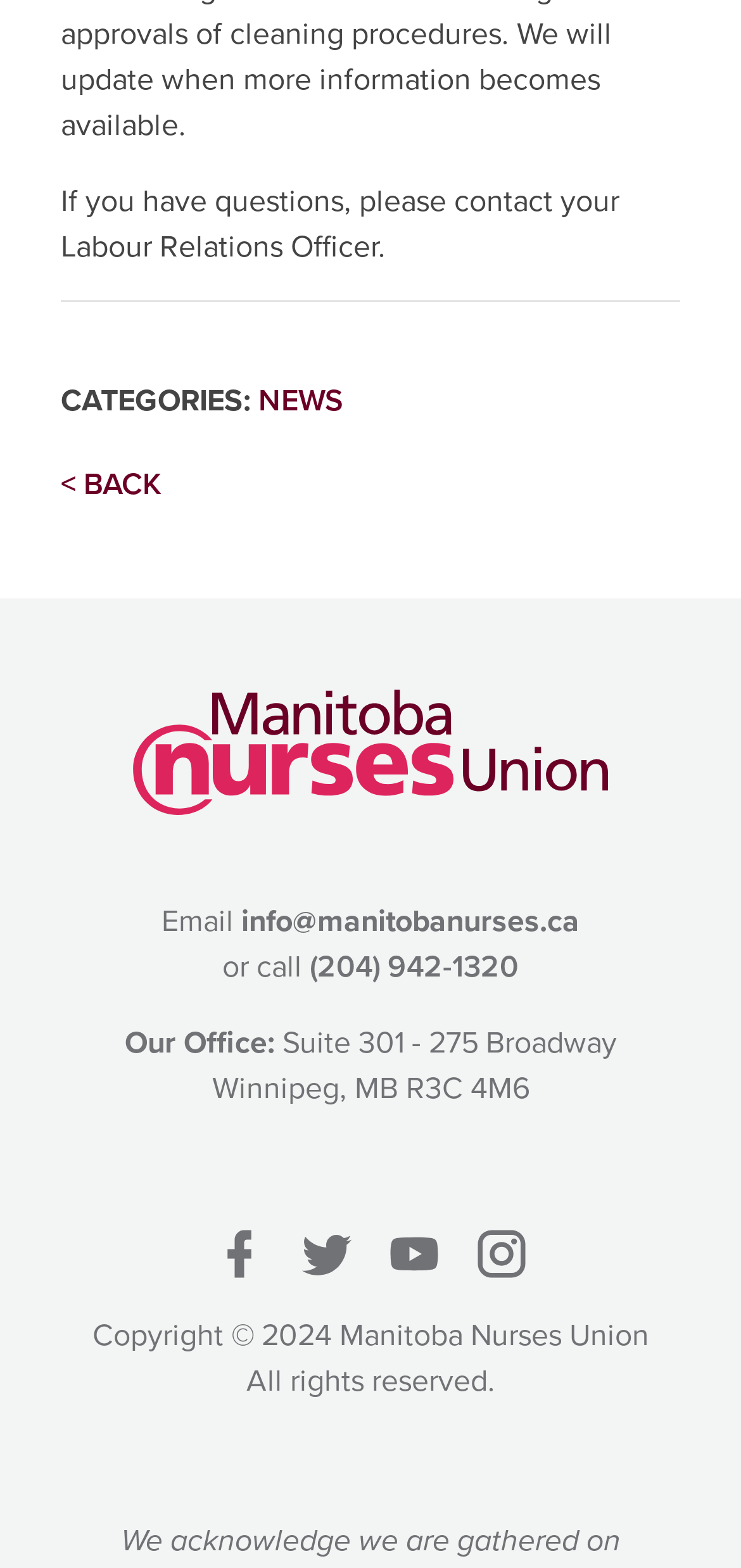Determine the bounding box coordinates of the region that needs to be clicked to achieve the task: "Call the office".

[0.418, 0.602, 0.7, 0.63]